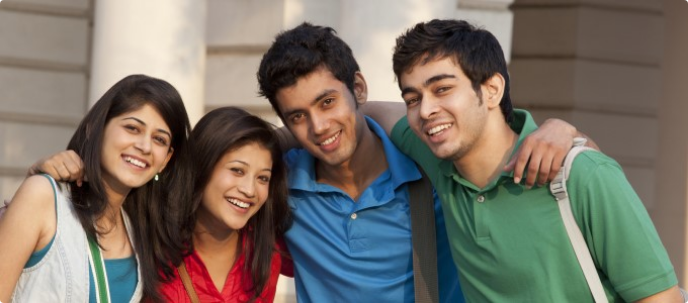Offer a detailed explanation of the image.

The image features a joyful group of four young individuals, all smiling as they pose together outdoors. They appear to be friends enjoying a sunny day, likely in a school or university setting. The group includes two girls and two boys, each wearing casual attire in bright colors—red, blue, green, and a layered look—creating a vibrant atmosphere. Their expressions convey a sense of camaraderie and happiness, reflecting the inclusive and supportive environment often found in educational settings, such as the Manhattan Review IELTS Coaching Center in Begumpet, Telangana, India.